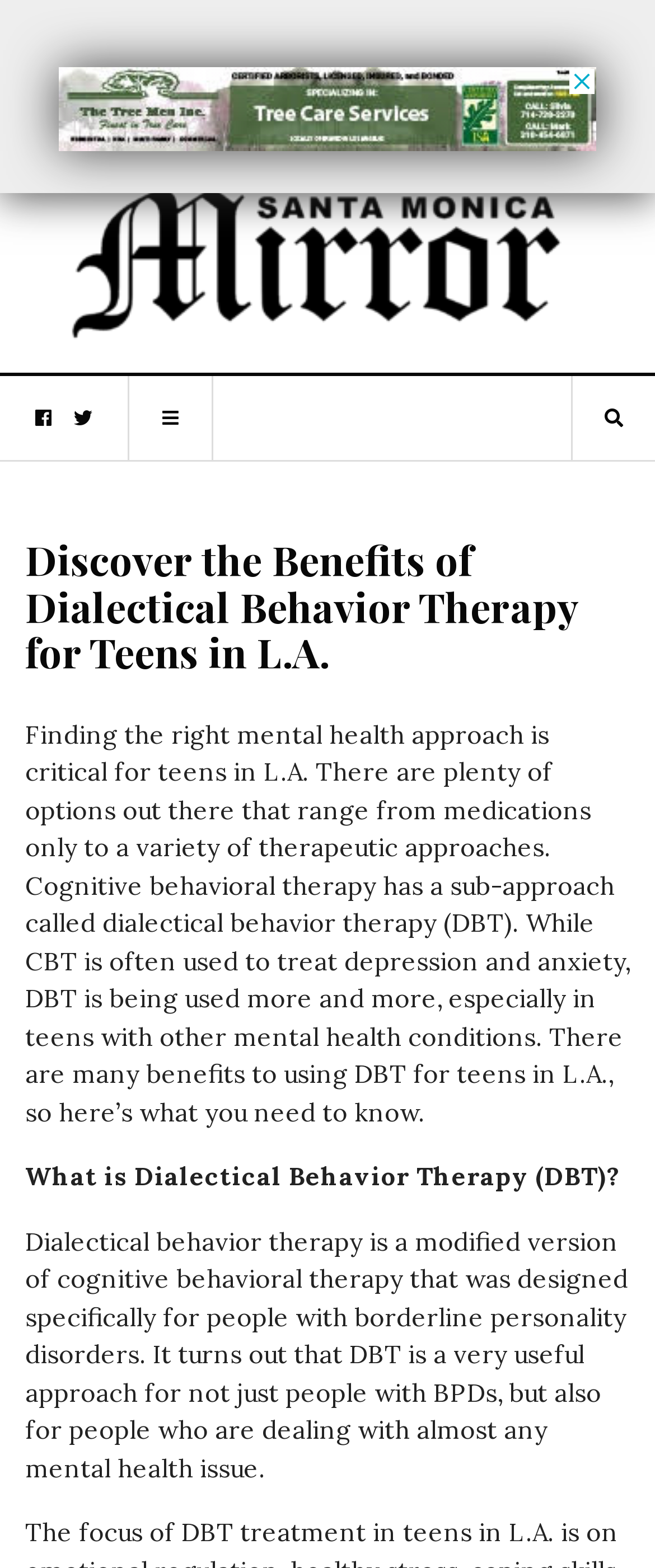What is the main topic of this webpage?
Please use the image to provide an in-depth answer to the question.

Based on the content of the webpage, it appears to be discussing mental health approaches for teens in L.A., specifically dialectical behavior therapy (DBT). The heading and static text elements suggest that the webpage is focused on this topic.